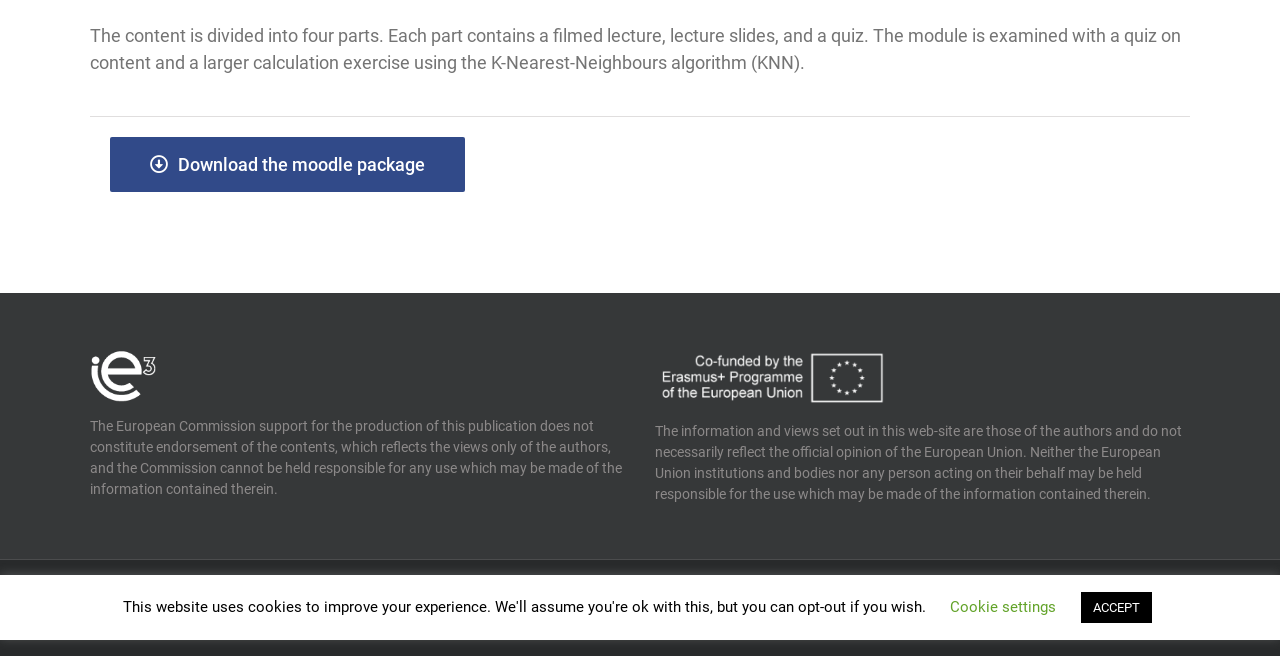Predict the bounding box of the UI element based on this description: "Cookie settings".

[0.742, 0.912, 0.825, 0.939]